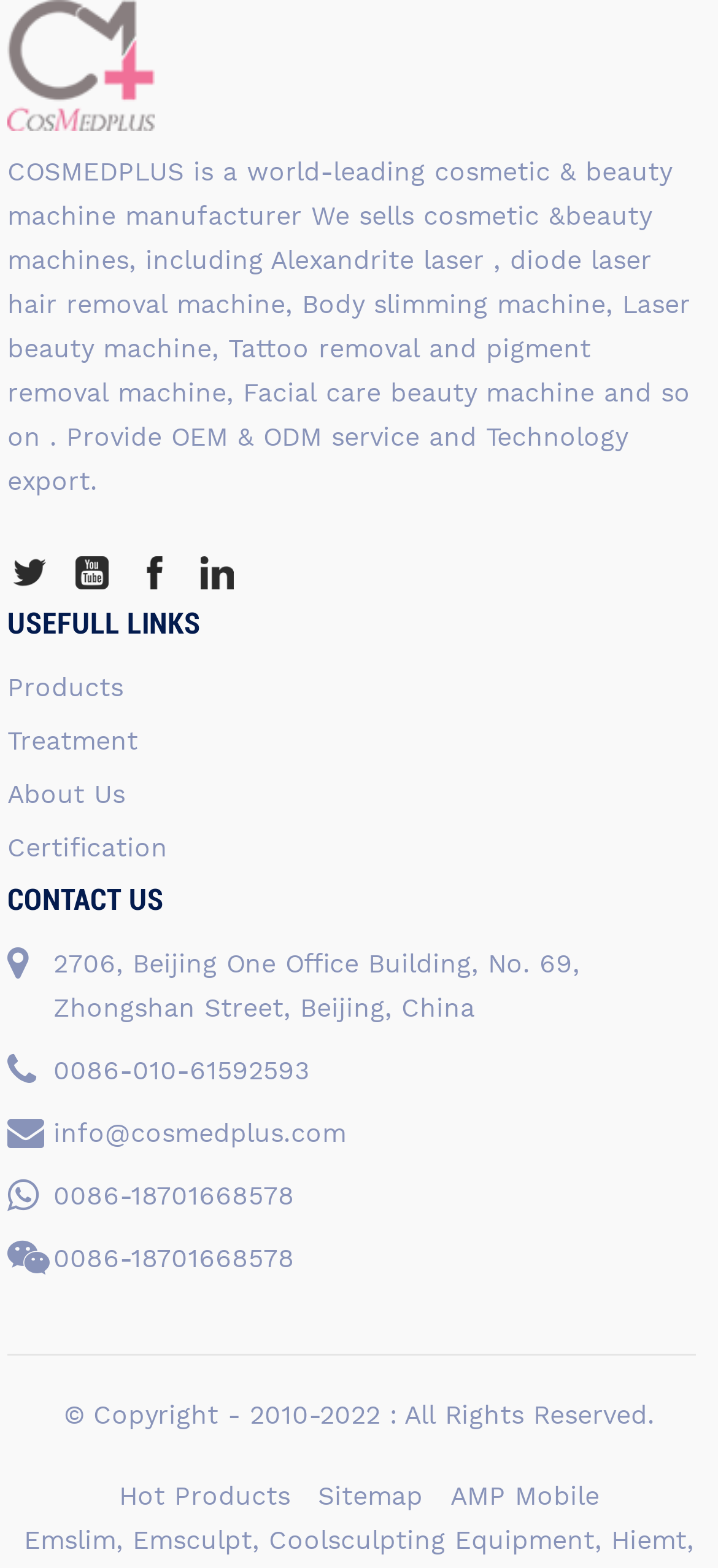Show the bounding box coordinates of the element that should be clicked to complete the task: "Contact us through phone number".

[0.074, 0.668, 0.97, 0.696]